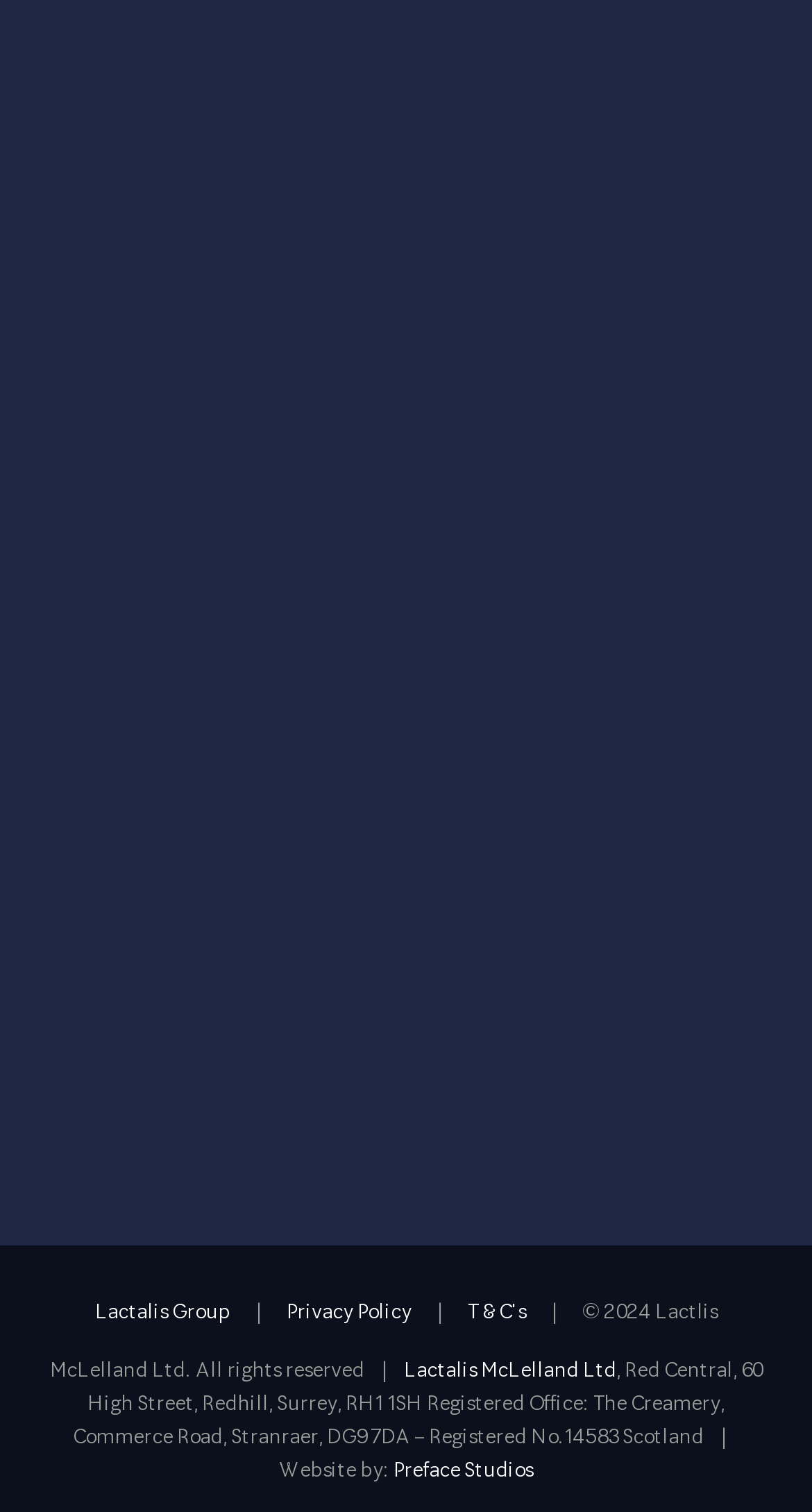Please indicate the bounding box coordinates for the clickable area to complete the following task: "Contact Us". The coordinates should be specified as four float numbers between 0 and 1, i.e., [left, top, right, bottom].

[0.367, 0.402, 0.603, 0.461]